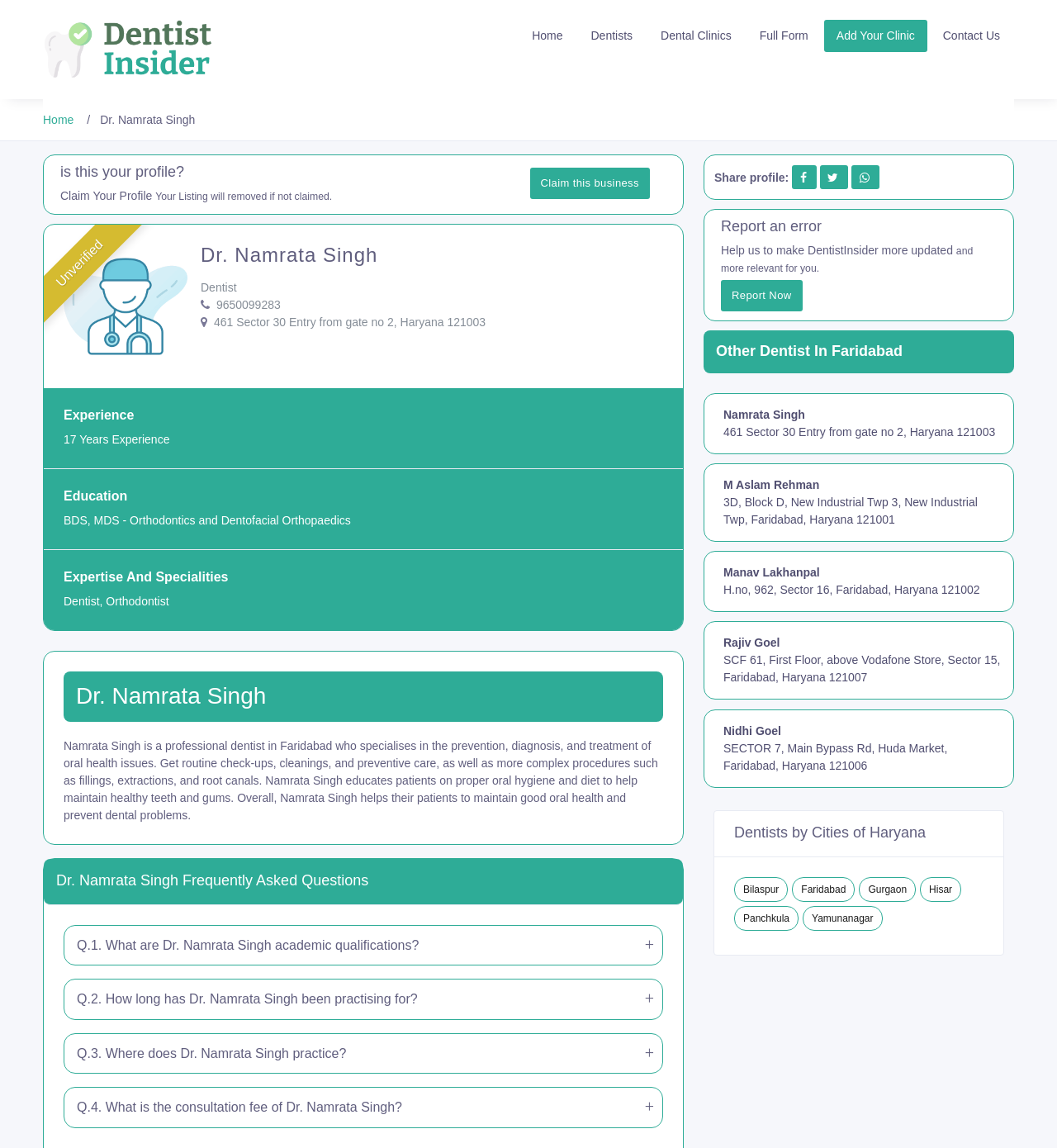What is the address of Dr. Namrata Singh's clinic?
Please use the image to deliver a detailed and complete answer.

The address of Dr. Namrata Singh's clinic can be found in the StaticText '461 Sector 30 Entry from gate no 2, Haryana 121003' which is located below the heading 'Dr. Namrata Singh'.